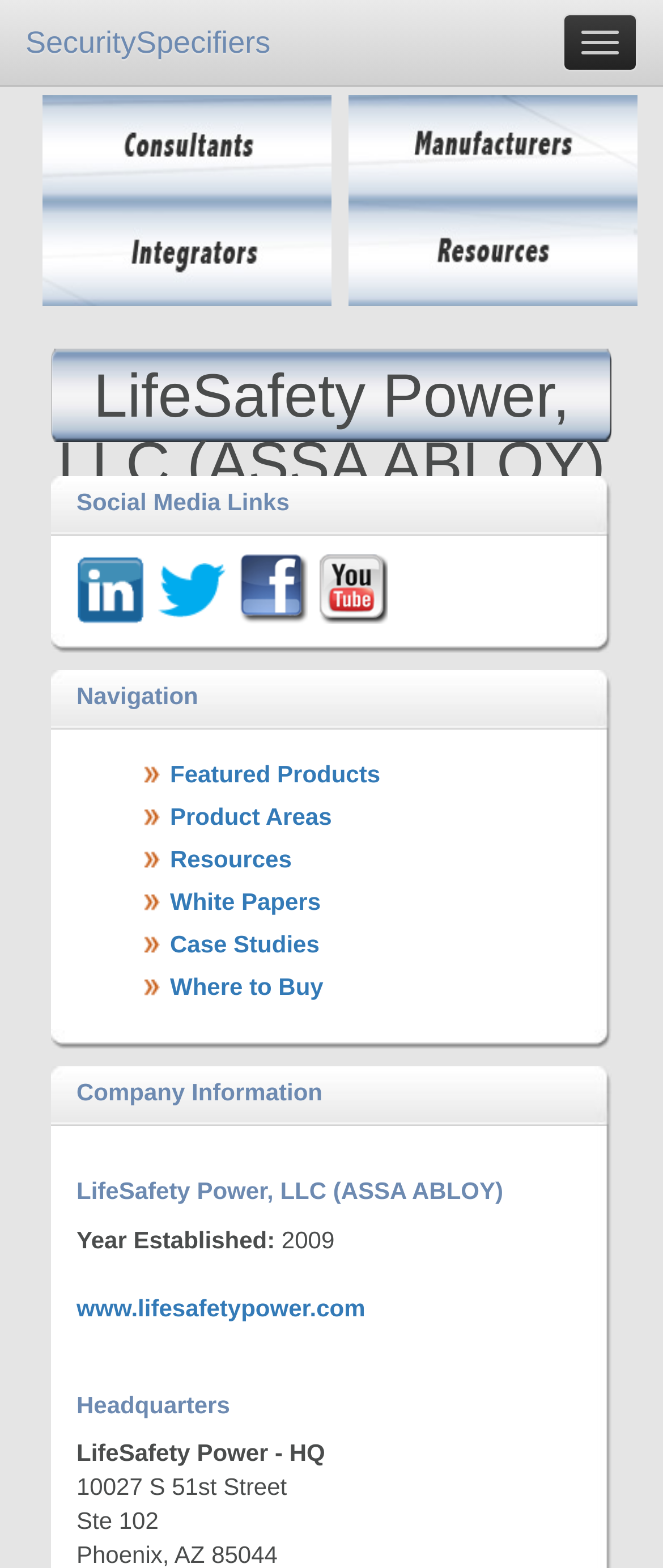Given the element description: "Product Areas", predict the bounding box coordinates of the UI element it refers to, using four float numbers between 0 and 1, i.e., [left, top, right, bottom].

[0.256, 0.512, 0.5, 0.53]